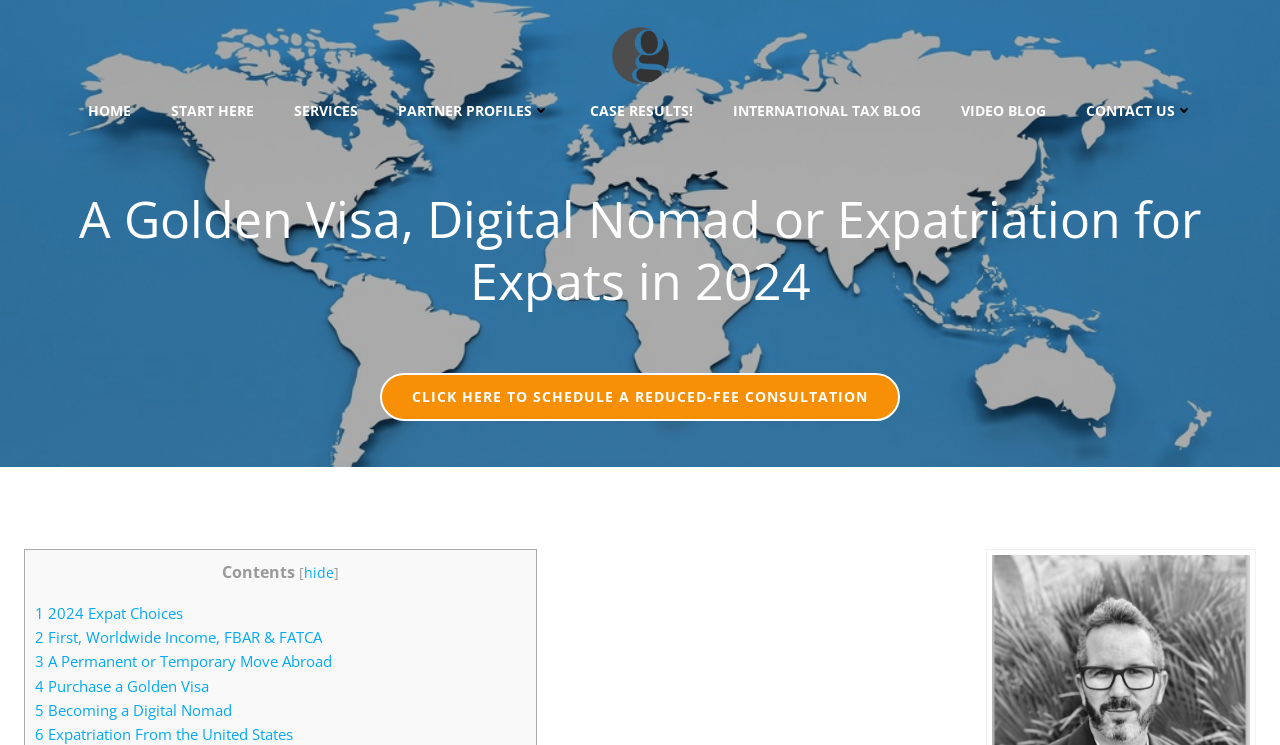Please study the image and answer the question comprehensively:
How many expat choices are mentioned?

The webpage has a section with links labeled '1 2024 Expat Choices', '2 First, Worldwide Income, FBAR & FATCA', and so on, up to '6 Expatriation From the United States', indicating that there are 6 expat choices mentioned.